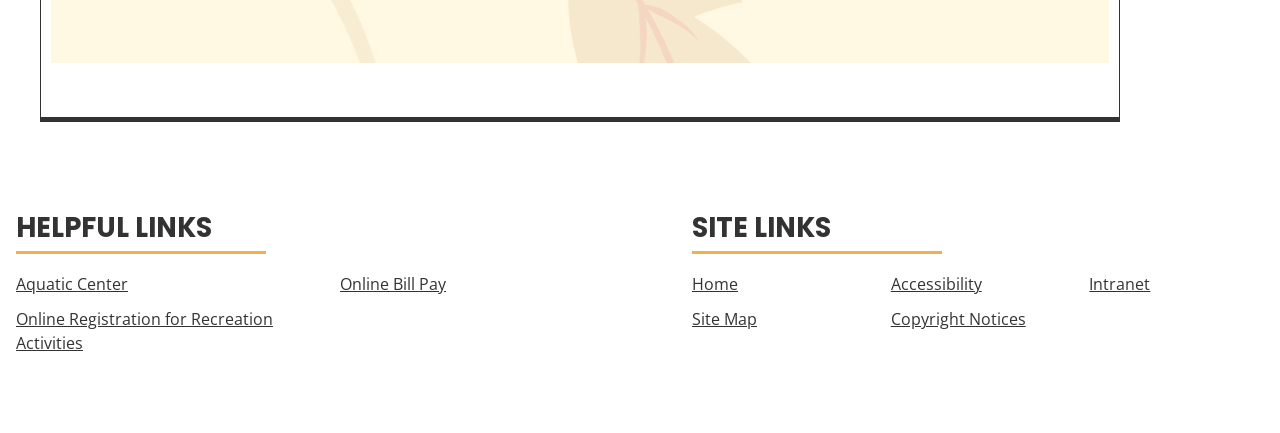Give a one-word or short phrase answer to this question: 
How many site links are there?

5